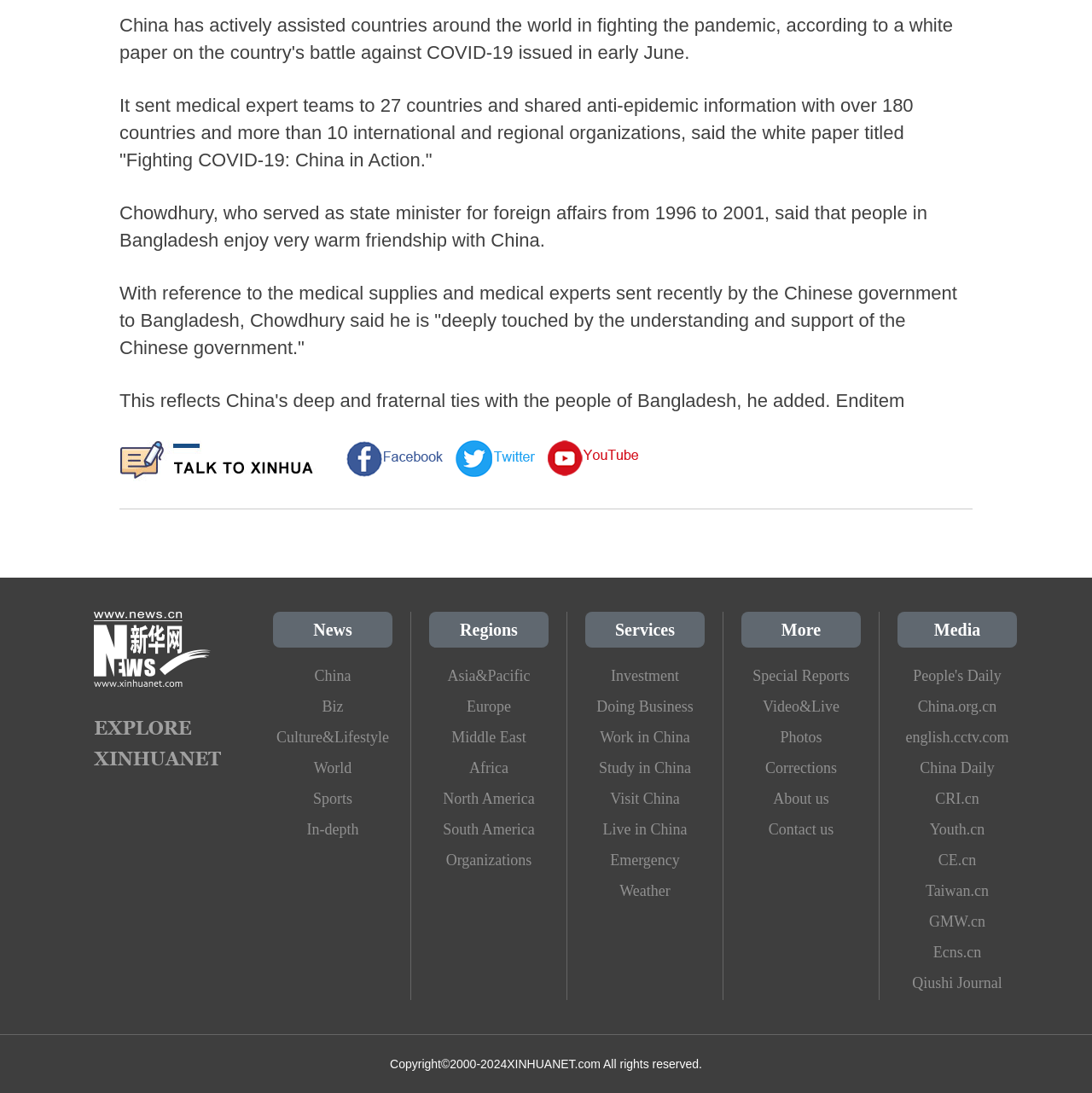Pinpoint the bounding box coordinates of the area that should be clicked to complete the following instruction: "Read the 'News' section". The coordinates must be given as four float numbers between 0 and 1, i.e., [left, top, right, bottom].

[0.287, 0.568, 0.322, 0.585]